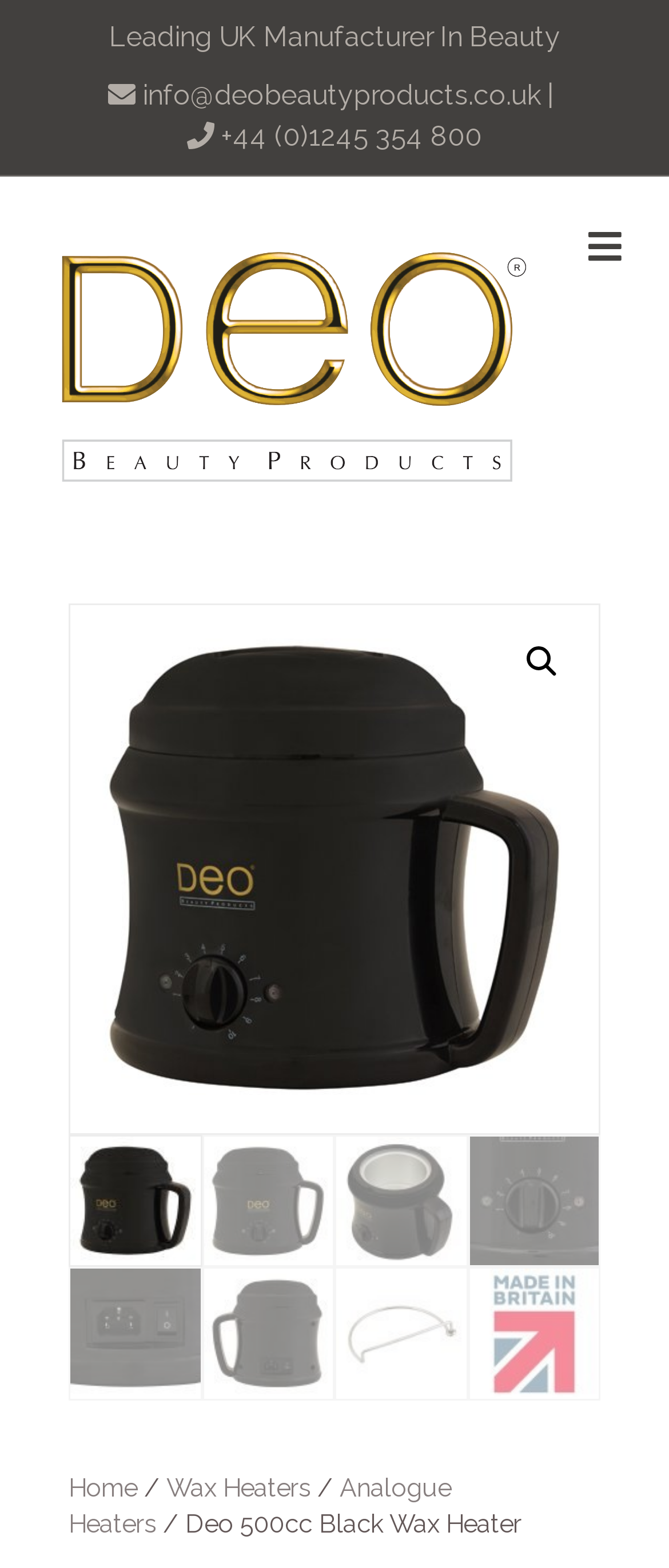Refer to the image and offer a detailed explanation in response to the question: What is the company name?

The company name can be found in the top-left corner of the webpage, where it is written as 'Deo Beauty Products Ltd' next to the company logo.